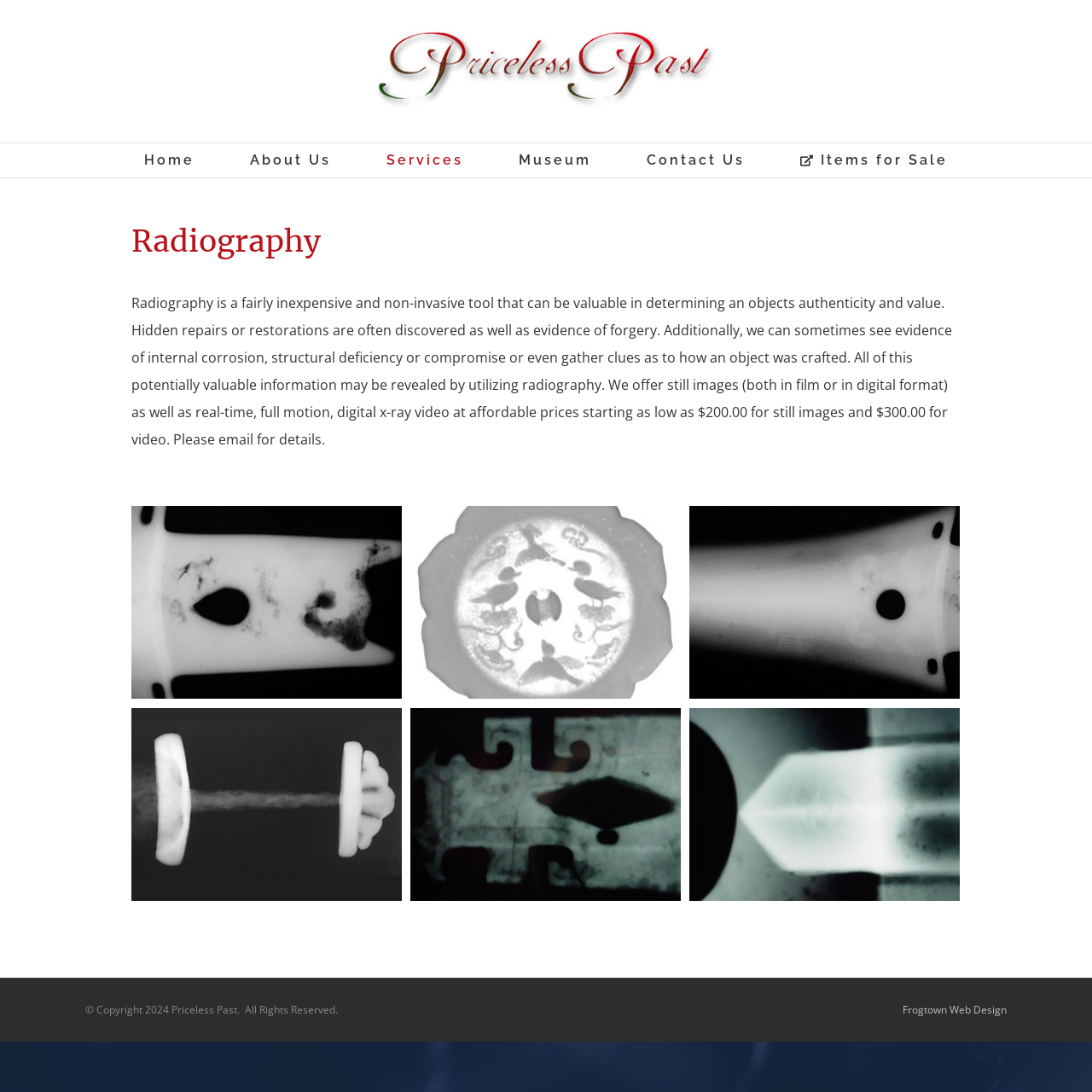Refer to the screenshot and answer the following question in detail:
What is the purpose of radiography?

The StaticText element on the page describes radiography as a tool that can be valuable in determining an object's authenticity and value. It also mentions that it can discover hidden repairs or restorations, evidence of forgery, and other information about the object.